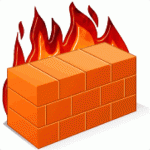Use a single word or phrase to answer the question: 
What does the orange brick wall in the image represent?

A firewall